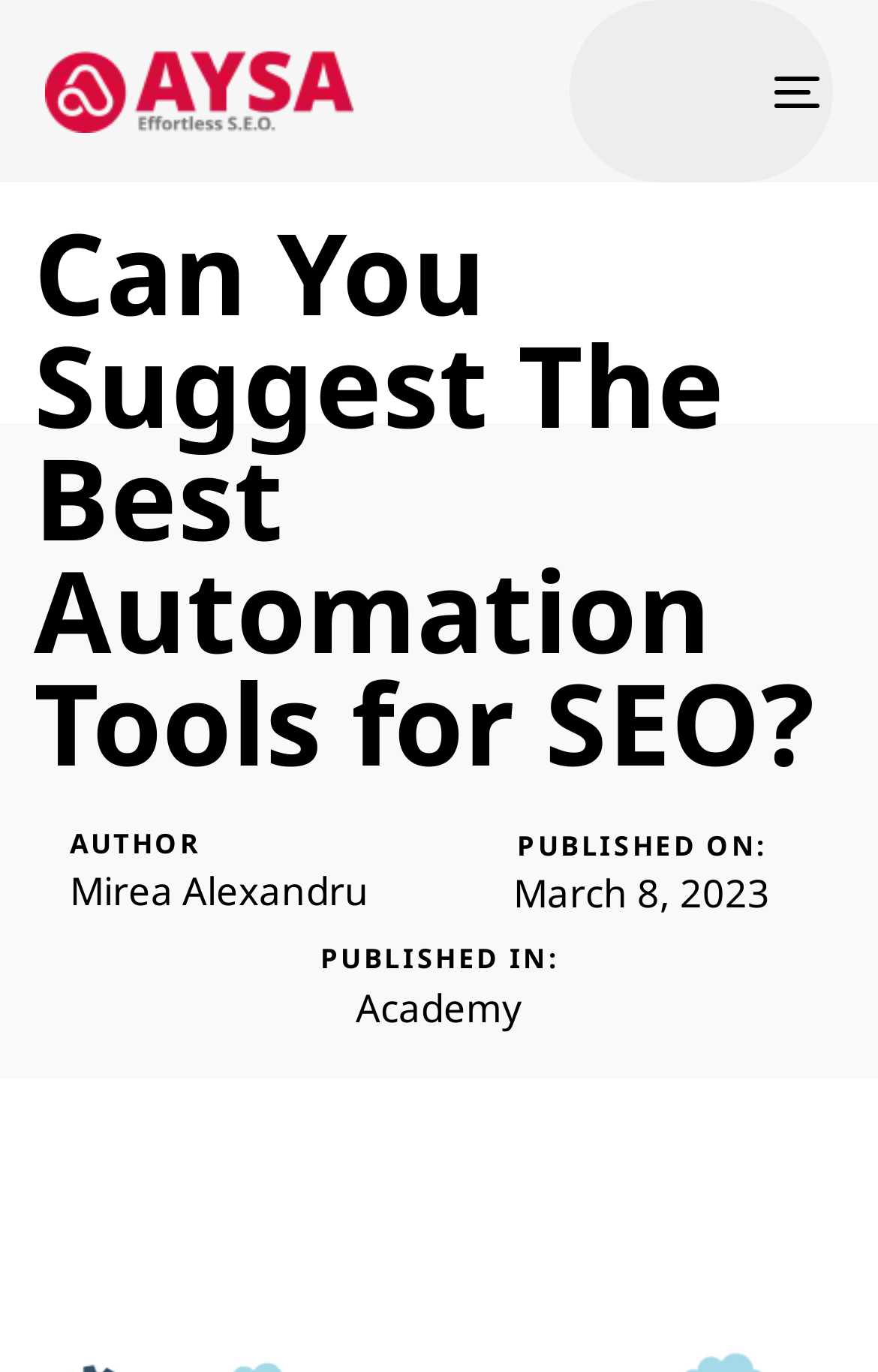Please identify the webpage's heading and generate its text content.

Can You Suggest The Best Automation Tools for SEO?